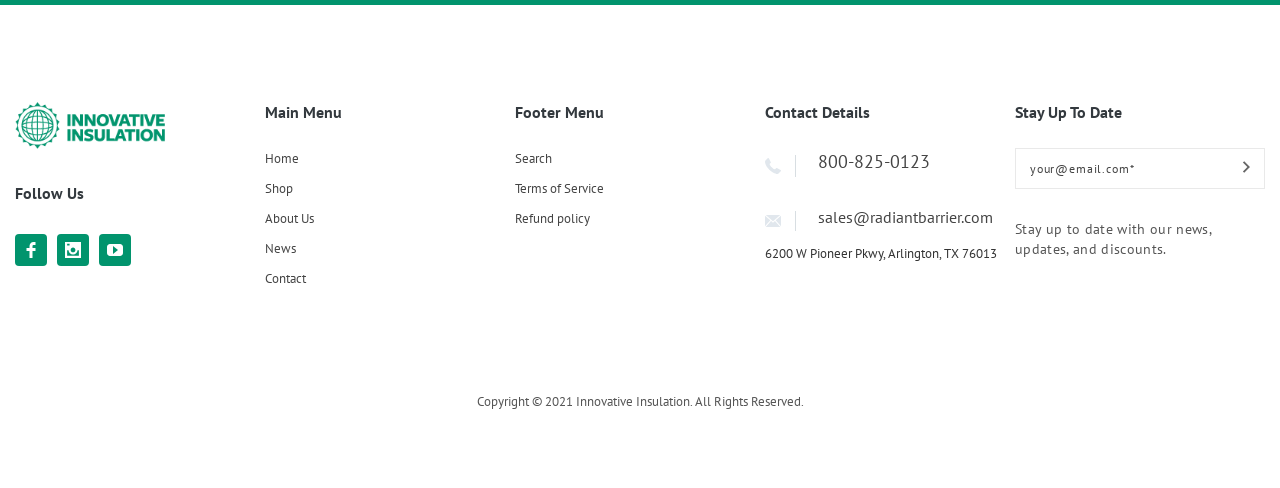Identify the bounding box coordinates of the clickable region required to complete the instruction: "Go to Home page". The coordinates should be given as four float numbers within the range of 0 and 1, i.e., [left, top, right, bottom].

[0.207, 0.323, 0.234, 0.358]